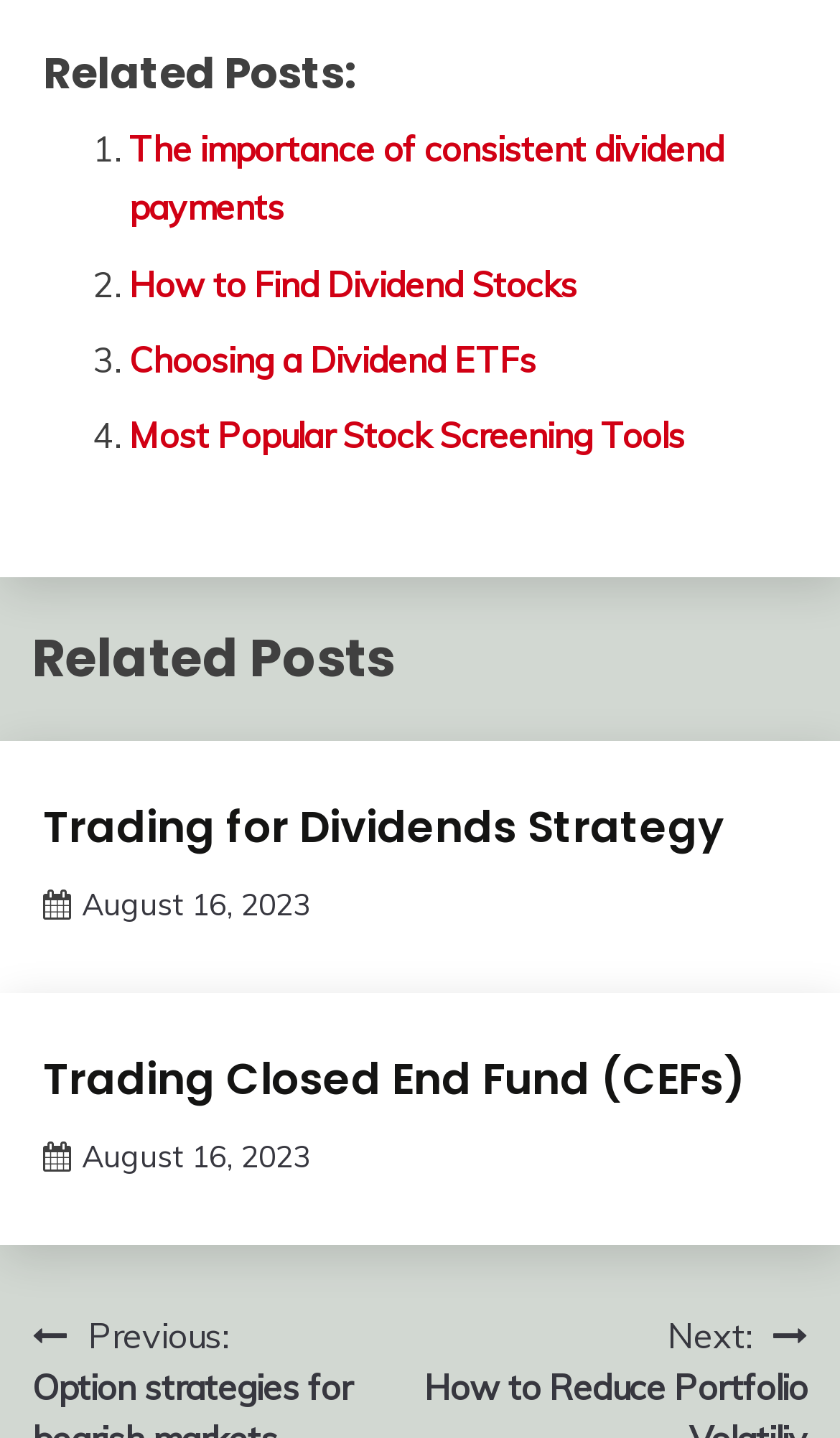Determine the bounding box coordinates for the UI element described. Format the coordinates as (top-left x, top-left y, bottom-right x, bottom-right y) and ensure all values are between 0 and 1. Element description: user

[0.405, 0.642, 0.477, 0.669]